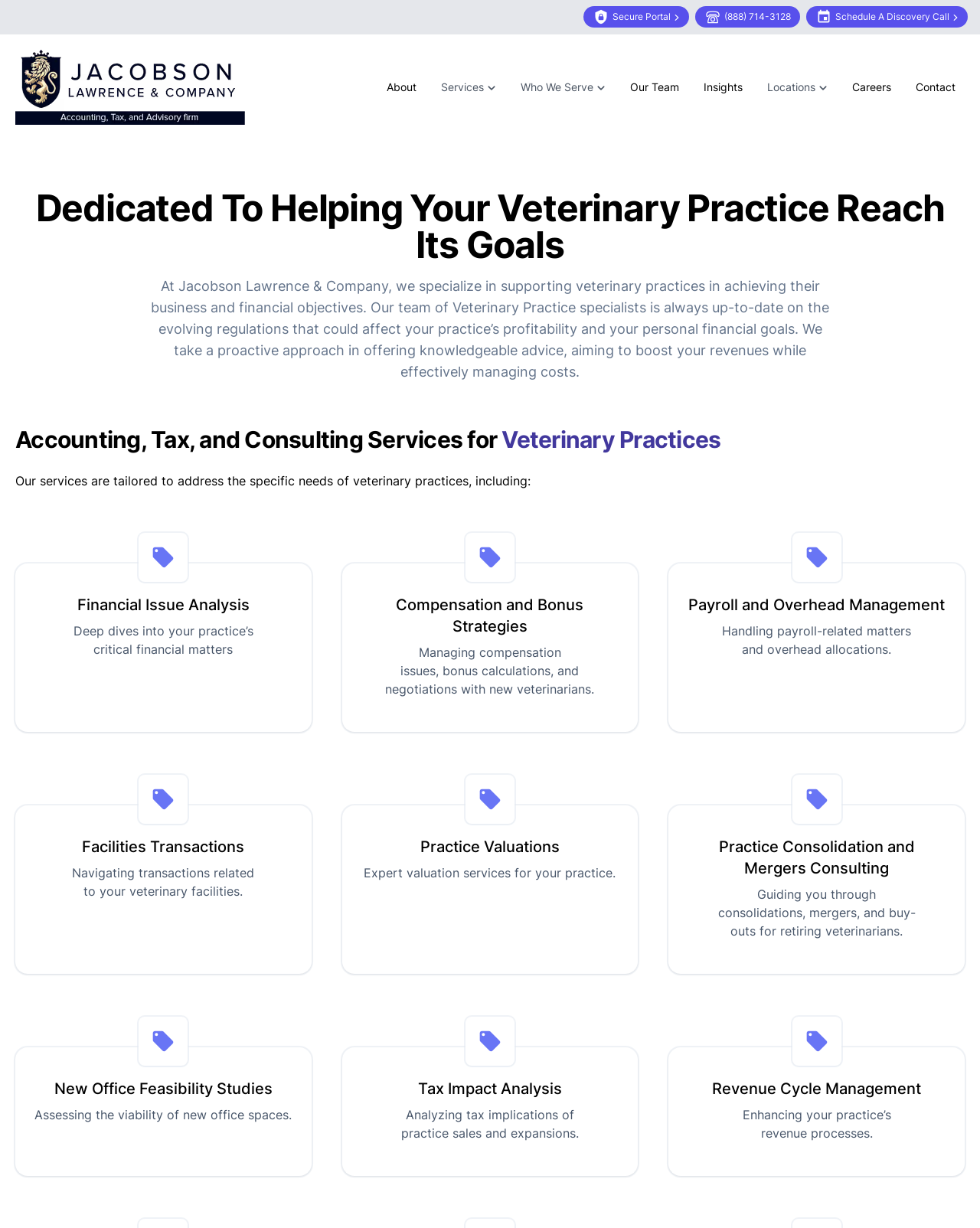What is the purpose of the company?
Please respond to the question with a detailed and thorough explanation.

I found the purpose of the company by looking at the heading 'Dedicated To Helping Your Veterinary Practice Reach Its Goals' and the static text that describes the company's mission, which suggests that the company is dedicated to helping veterinary practices achieve their goals.